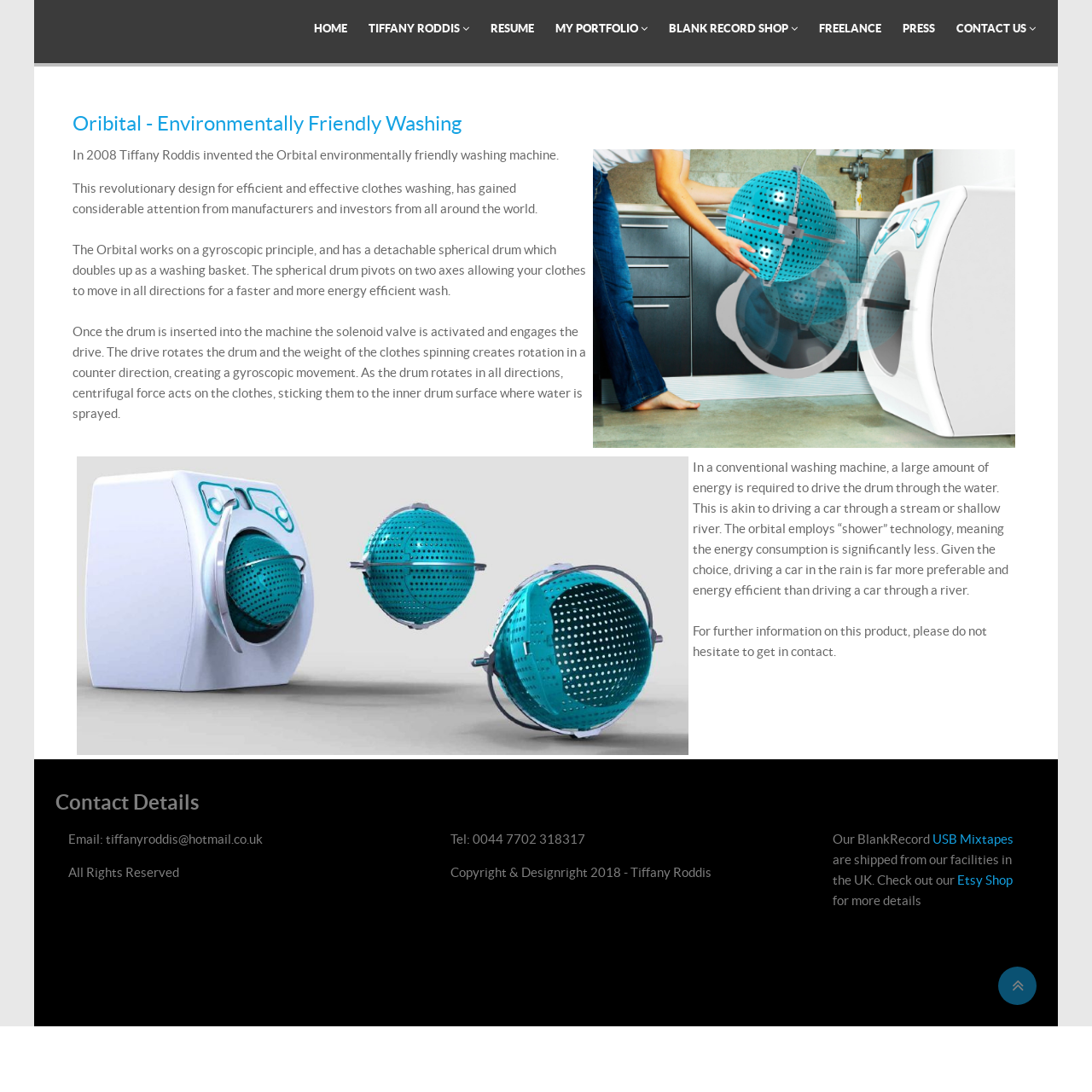Generate a comprehensive description of the webpage.

The webpage is about Tiffany Roddis, the inventor of the Oribital Washing Machine. At the top, there are seven navigation links: "HOME", "TIFFANY RODDIS", "RESUME", "MY PORTFOLIO", "BLANK RECORD SHOP", "FREELANCE", and "CONTACT US". 

Below the navigation links, there is a main article section that takes up most of the page. The article is headed with "Oribital - Environmentally Friendly Washing" and has a link with the same text. Below the heading, there is an image of Tiffany Roddis with the Orbital washing machine. 

The article then describes the invention, stating that Tiffany Roddis invented the Orbital environmentally friendly washing machine in 2008. The text explains the revolutionary design of the machine, which works on a gyroscopic principle and has a detachable spherical drum that doubles as a washing basket. 

There are two images of the Orbital washing machine, one showing the machine's design and another showing the spherical drum in action. The text continues to explain how the machine works, using "shower" technology to reduce energy consumption. 

At the bottom of the page, there is a section with contact details, including an email address, phone number, and copyright information. There are also links to a BlankRecord shop on Etsy and a USB Mixtapes page.